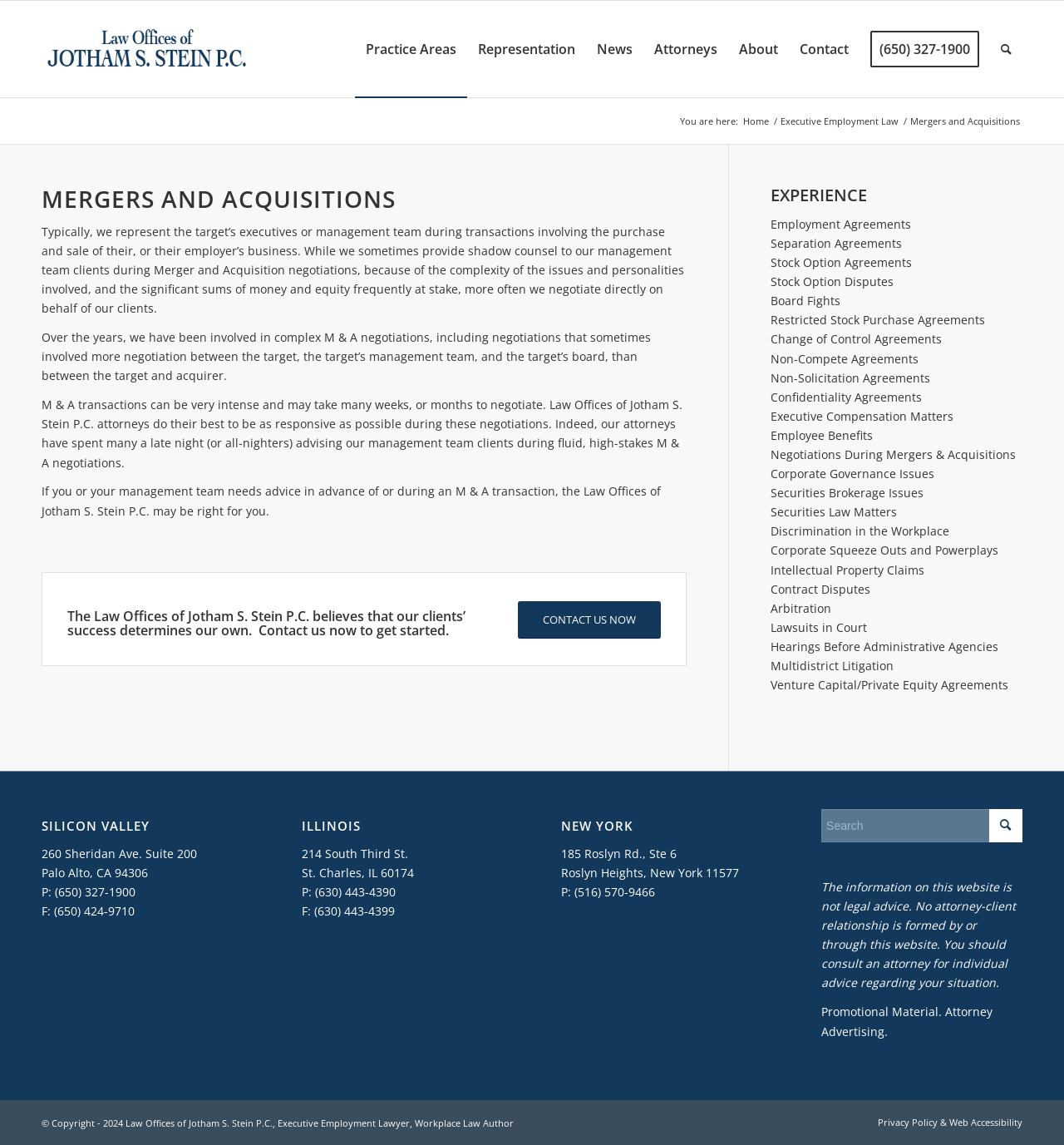Provide the bounding box coordinates of the UI element this sentence describes: "Practice Areas".

[0.334, 0.001, 0.439, 0.085]